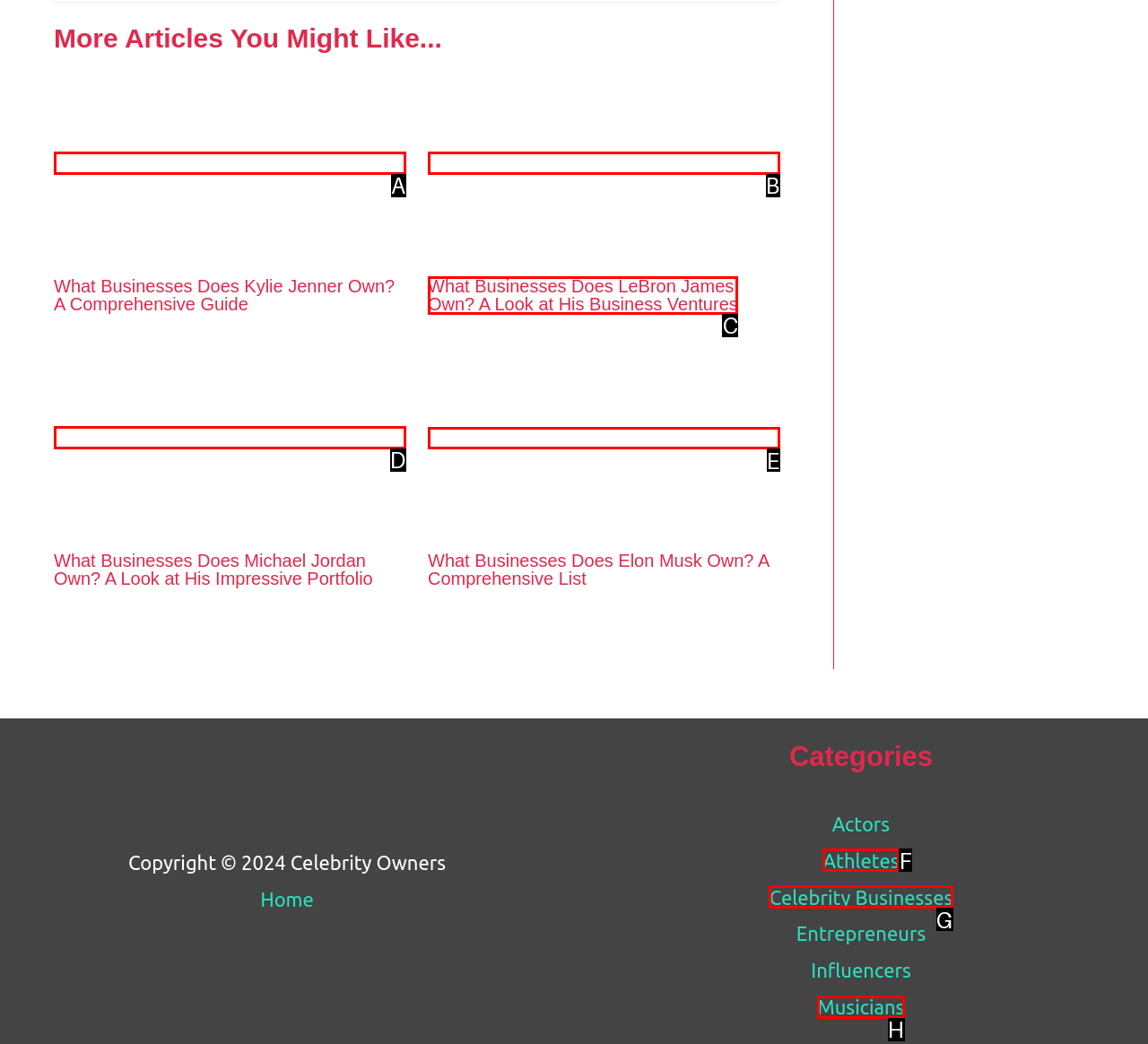Determine which letter corresponds to the UI element to click for this task: Read more about What Businesses Does Elon Musk Own?
Respond with the letter from the available options.

E